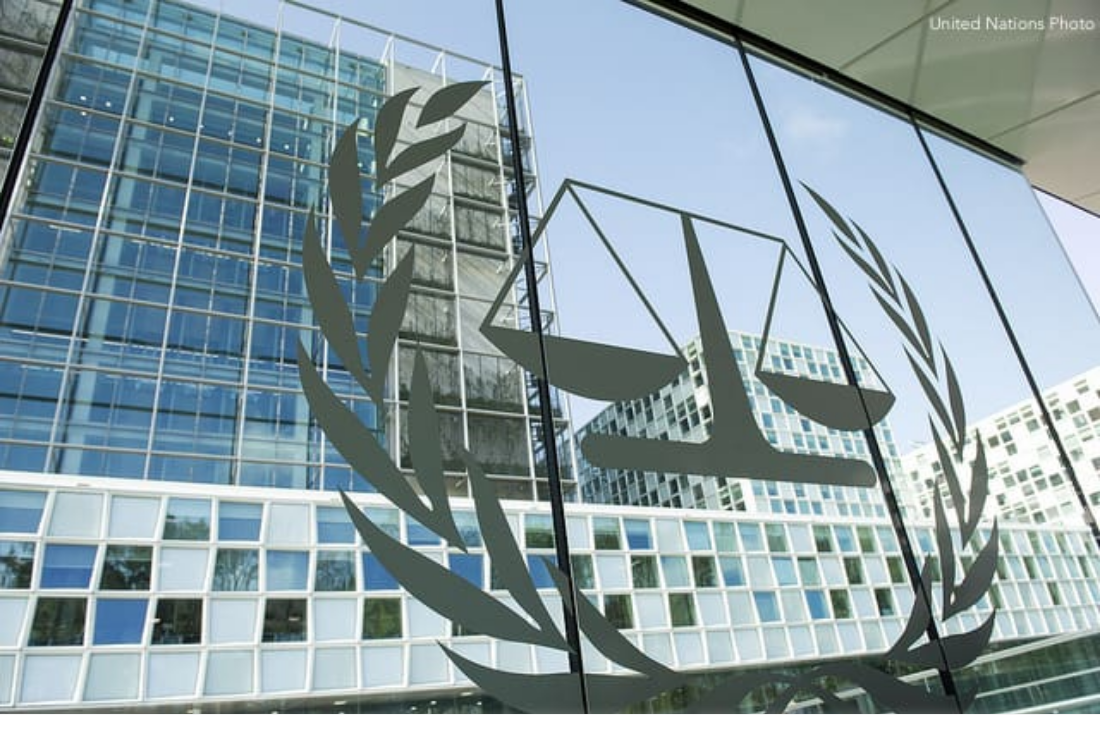Provide an in-depth description of the image.

The image features a striking architectural view of the International Criminal Court (ICC) in The Hague, Netherlands. In the foreground, a large emblem showcasing a balance scale, symbolizing justice, is prominently displayed on a glass wall. This emblem is encircled by a laurel wreath, often representing peace and victory. Behind the emblem, the modern structure of the ICC is visible, characterized by its sleek glass façade and contemporary design elements. The photograph captures a bright and clear day, emphasizing the court's role as a significant institution in international law and justice.